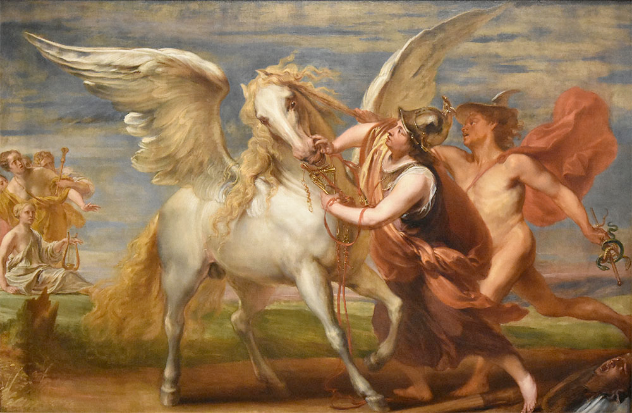Describe the image with as much detail as possible.

The image depicts a dynamic and dramatic scene featuring Pegasus, the mythological winged horse. In the artwork, Pegasus is being approached by two figures: a powerful woman dressed in flowing robes, who appears to be guiding or restraining the horse, and a male figure beside her, seemingly exerting influence or support in the interaction. The backdrop is a picturesque landscape with a soft, cloudy sky that enhances the mythic quality of the scene. 

To the left, two additional figures observe the interaction, possibly reflecting on the significance of Pegasus, who is often associated with inspiration and artistic endeavors in Greek mythology. The vibrant colors and fluid brushwork evoke a sense of movement and energy, capturing the magical essence of the encounter. This artwork resonates deeply with themes of heroism, beauty, and the intertwining of human and mythical elements.